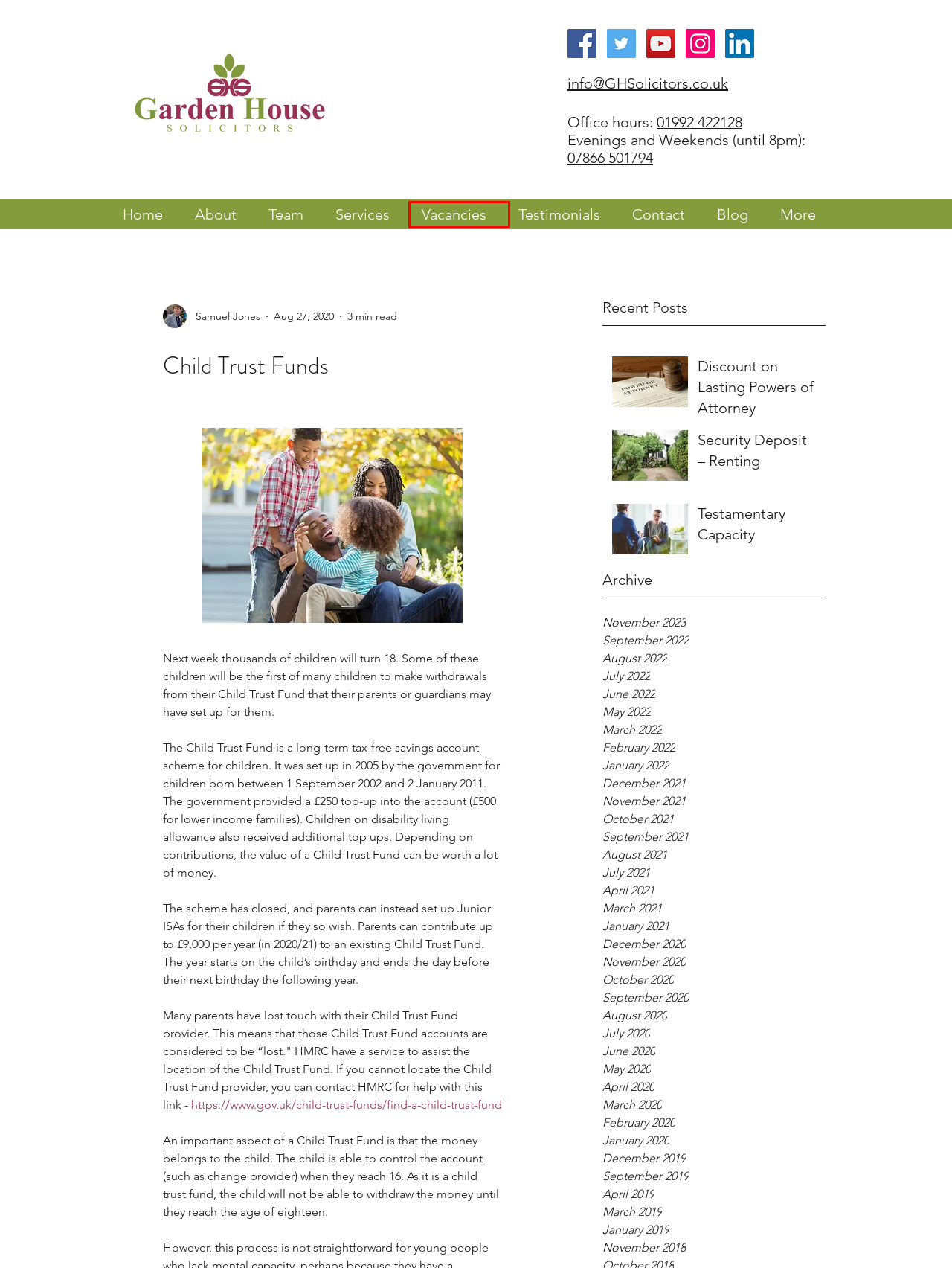Analyze the screenshot of a webpage featuring a red rectangle around an element. Pick the description that best fits the new webpage after interacting with the element inside the red bounding box. Here are the candidates:
A. March - 2019
B. Blog | Garden House Solicitors
C. Contact | Garden House Solicitors
D. Vacancies | Garden House Solicitors
E. July - 2022
F. Team | Garden House Solicitors
G. April - 2019
H. November - 2020

D